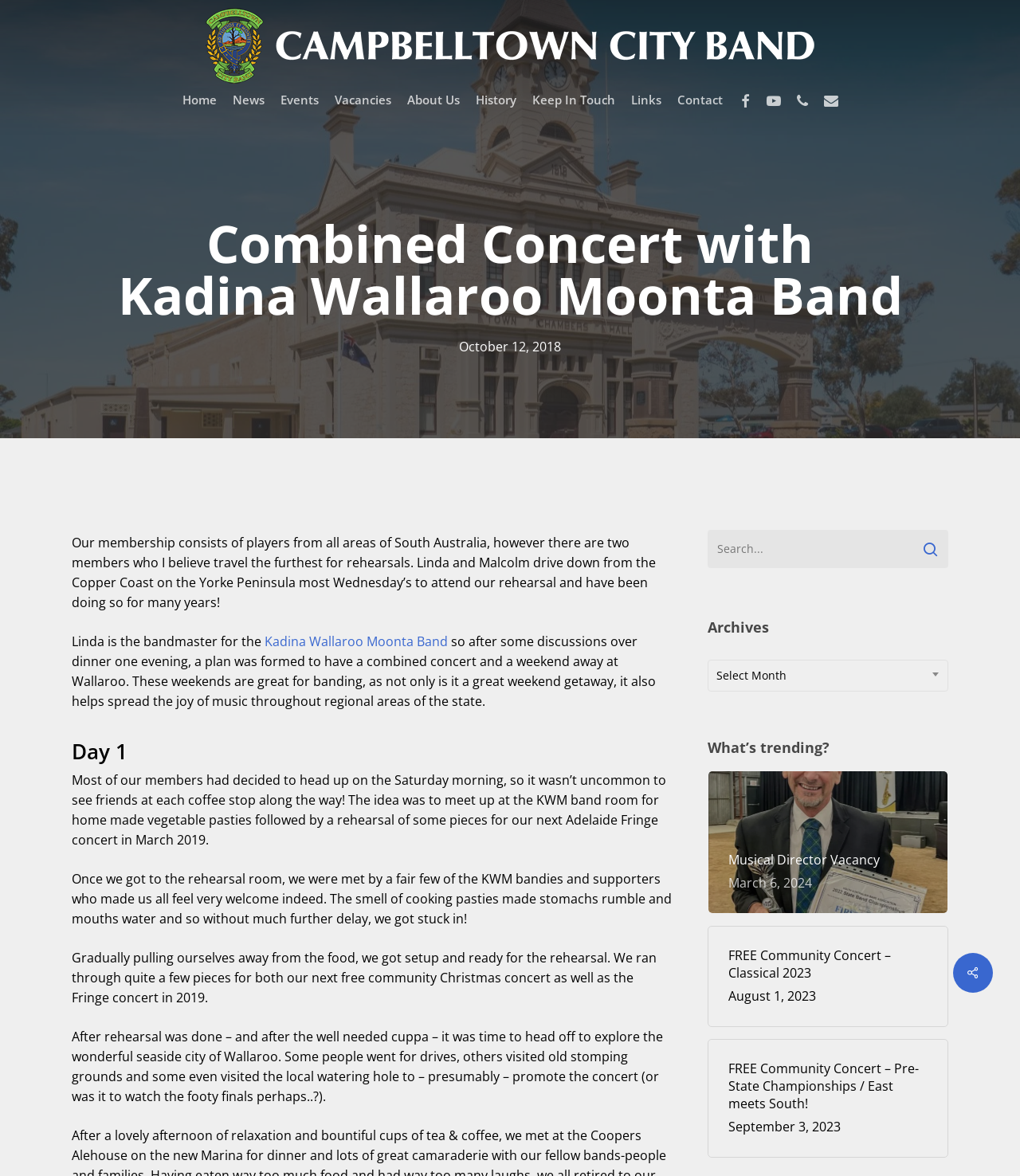Pinpoint the bounding box coordinates of the area that must be clicked to complete this instruction: "Click the 'Home' link".

[0.171, 0.079, 0.22, 0.09]